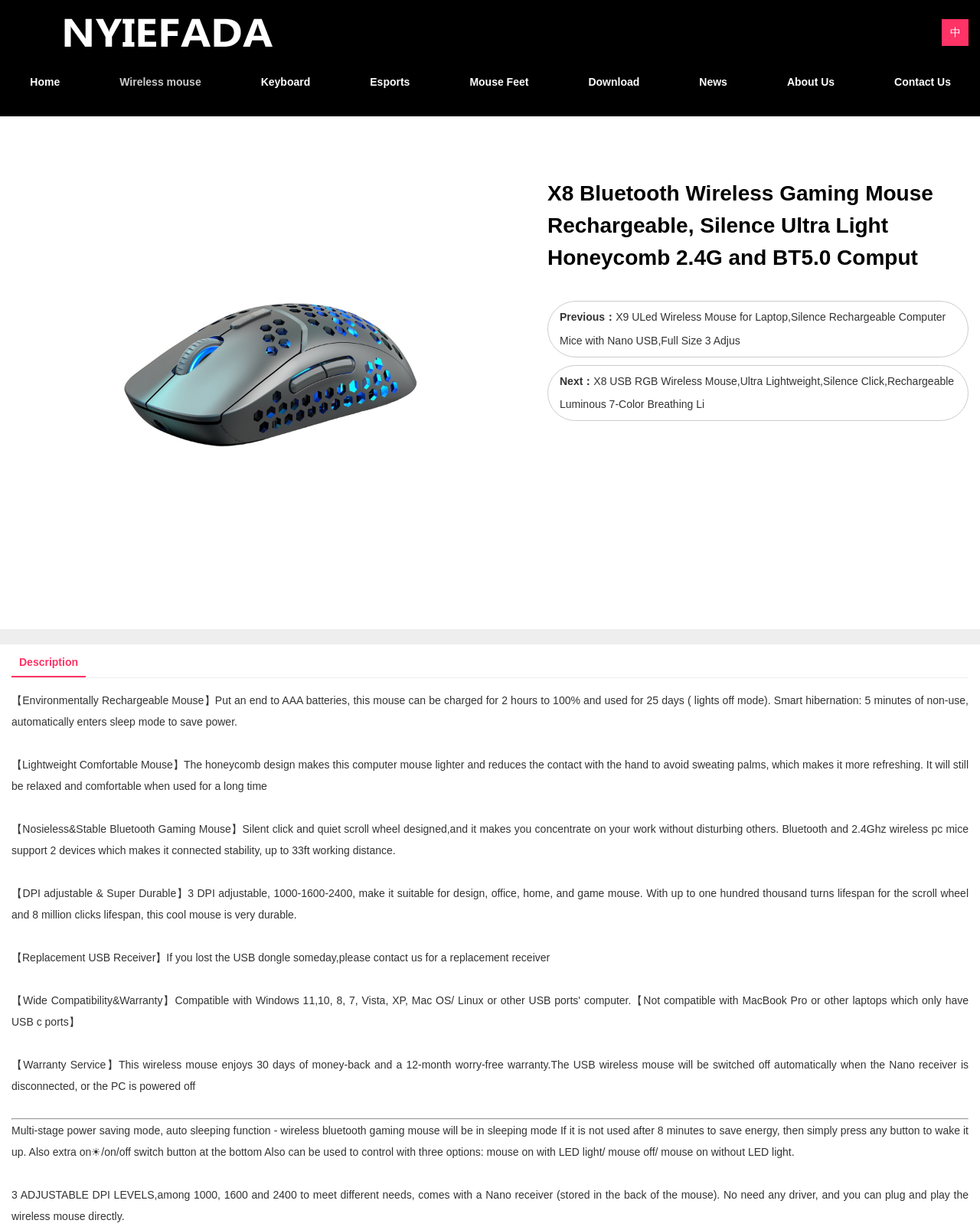How many DPI levels are adjustable?
Using the image, respond with a single word or phrase.

3